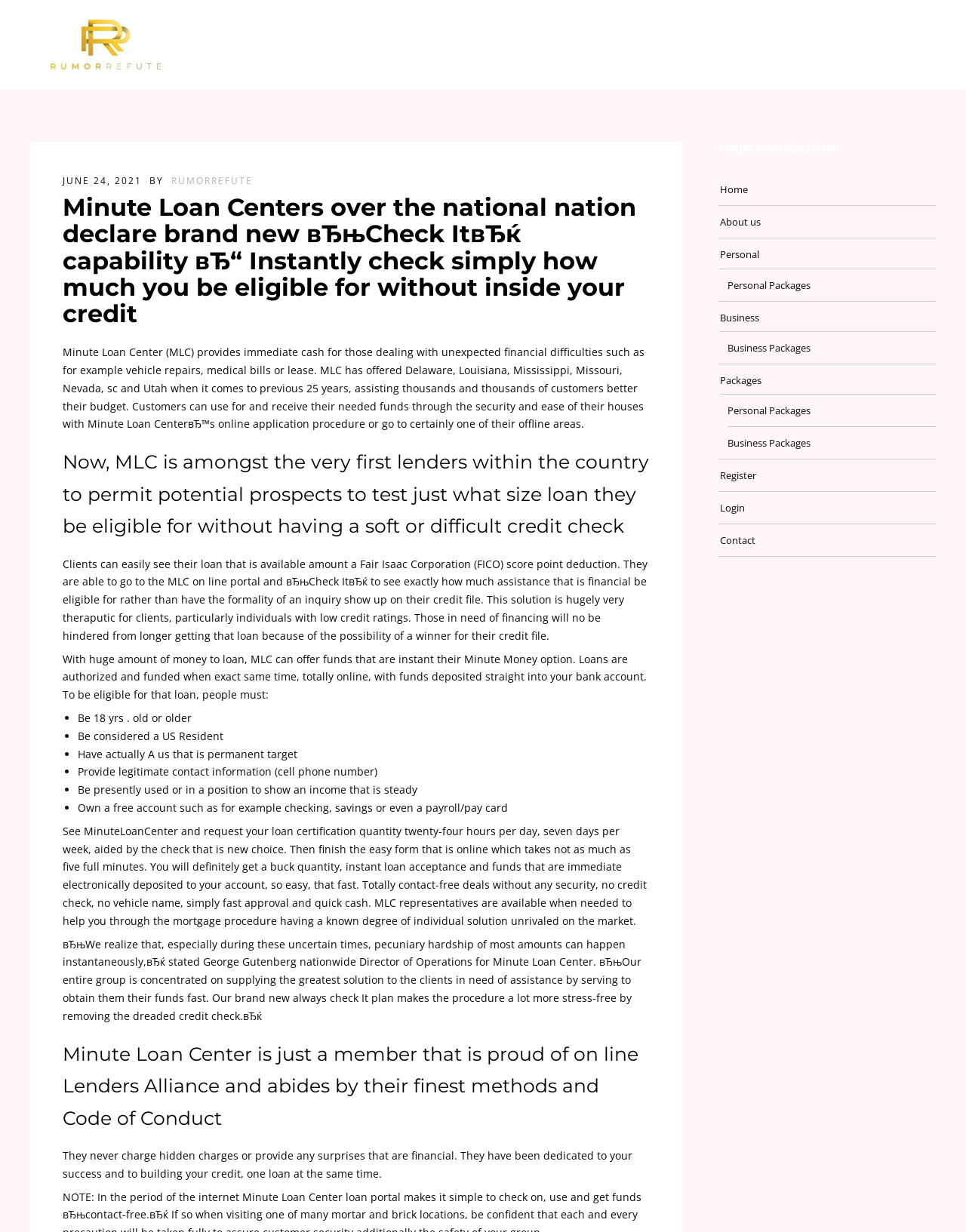Offer a meticulous description of the webpage's structure and content.

This webpage is about Minute Loan Centers, a financial institution that provides immediate cash for individuals dealing with unexpected financial difficulties. At the top of the page, there is a logo with the text "RUMOR REFUTE" and a navigation menu with links to "HOME", "ABOUT US", "PERSONAL", "BUSINESS", "PACKAGES", "TESTIMONIALS", "REGISTER", "LOGIN", and "CONTACT".

Below the navigation menu, there is a heading that reads "Minute Loan Centers over the national nation declare brand new 'Check It' capability – Instantly check simply how much you be eligible for without inside your credit". This is followed by a paragraph of text that explains the "Check It" feature, which allows potential customers to check how much they are eligible for without a soft or hard credit check.

The page then lists the benefits of using Minute Loan Centers, including the ability to receive funds instantly, with no security, no credit check, and no vehicle title required. There is also a quote from George Gutenberg, the National Director of Operations for Minute Loan Center, who emphasizes the company's focus on providing fast and stress-free service to customers in need.

Further down the page, there is a section that outlines the eligibility requirements for a loan, including being 18 years or older, being a US resident, having a permanent US address, providing legitimate contact information, being currently employed or able to show a steady income, and owning a bank account.

The page also mentions that Minute Loan Center is a member of the Online Lenders Alliance and abides by their best practices and Code of Conduct. Additionally, there is a complementary section that provides more information about the company's commitment to transparency and building customers' credit.

On the right side of the page, there is a secondary navigation menu with links to "MAIN NAVIGATION", "Home", "About us", "Personal", "Business", "Packages", "Register", "Login", and "Contact".